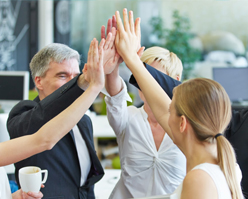Describe the image with as much detail as possible.

The image captures a dynamic and upbeat moment in a modern office environment, where a diverse group of colleagues is engaged in a celebratory high-five. This act symbolizes teamwork, collaboration, and shared success. The backdrop features a bright and open workspace that emphasizes a professional yet friendly atmosphere, likely reflective of a company that values innovation and employee engagement. The individuals appear to be enjoying a moment of triumph, which aligns with ICT's commitment to quality and customer satisfaction in their extensive product line, comprising advanced technology for banknote acceptance and counterfeit identification. This camaraderie among team members exemplifies the spirit of dedication and excellence that drives ICT in serving its global clientele.